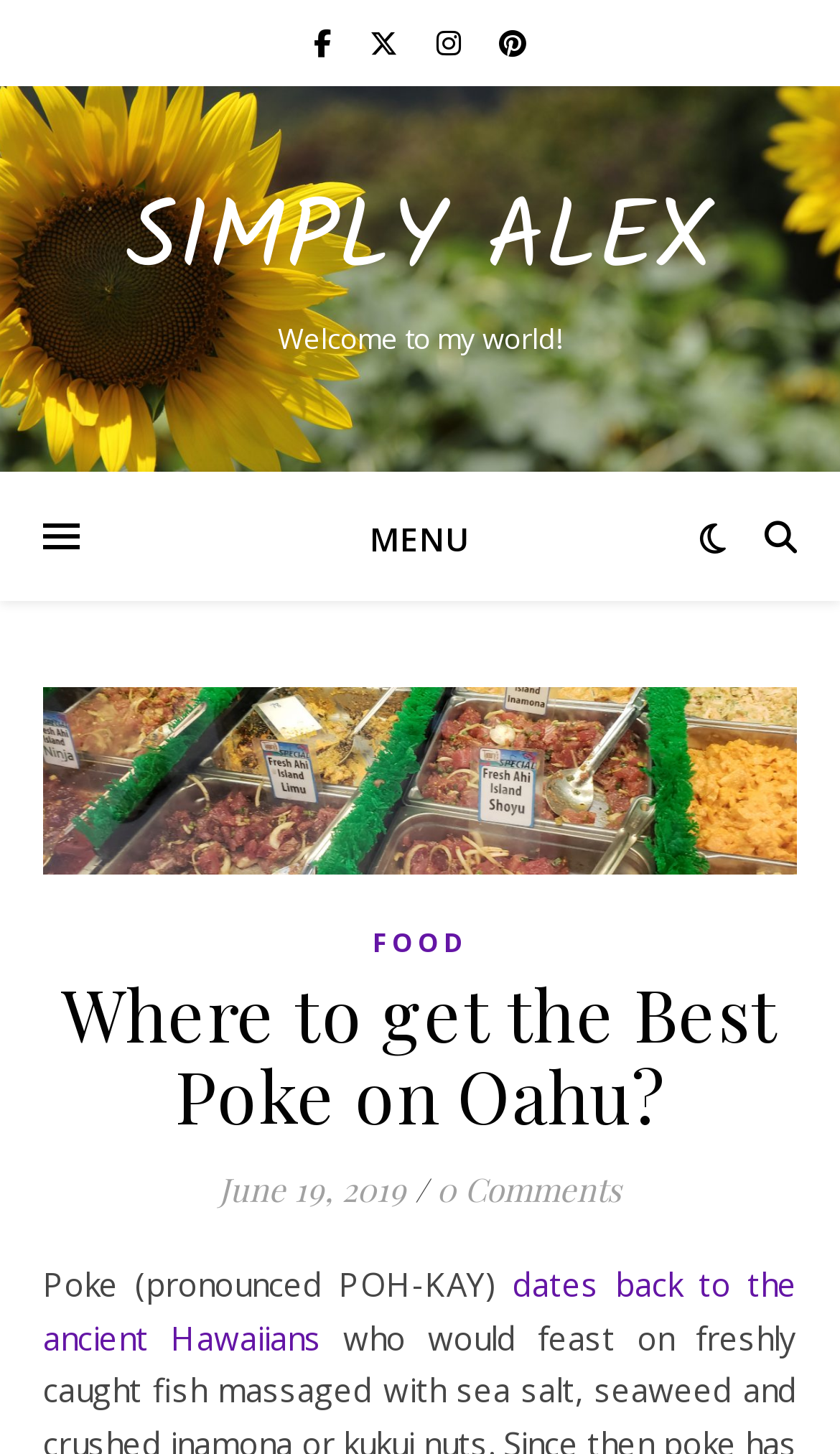Identify and provide the text of the main header on the webpage.

Where to get the Best Poke on Oahu?